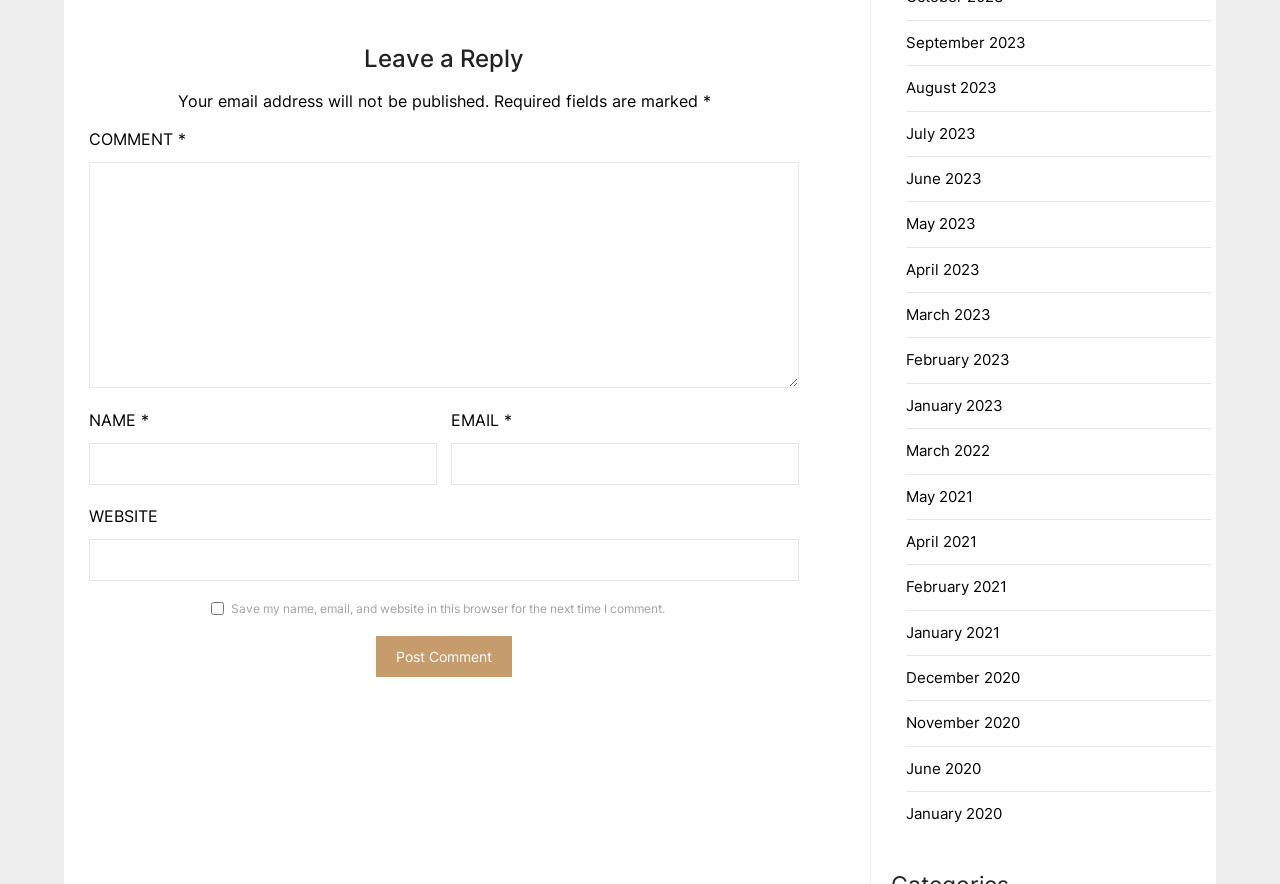What is required to post a comment?
Please utilize the information in the image to give a detailed response to the question.

The comment form has three required fields: 'NAME', 'EMAIL', and 'COMMENT'. These fields are marked with an asterisk (*) indicating that they are required to post a comment.